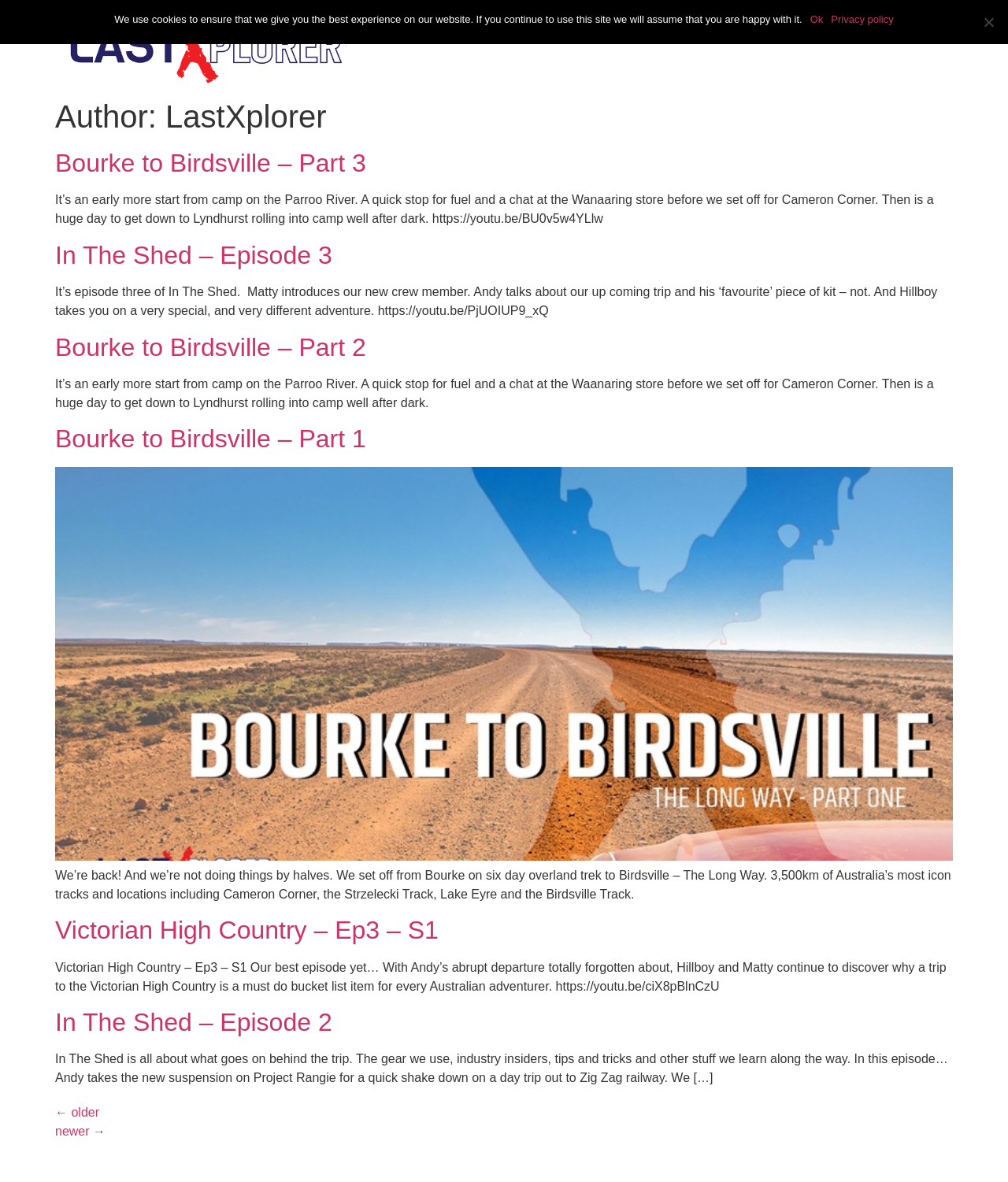How many articles are on this webpage?
Using the screenshot, give a one-word or short phrase answer.

5